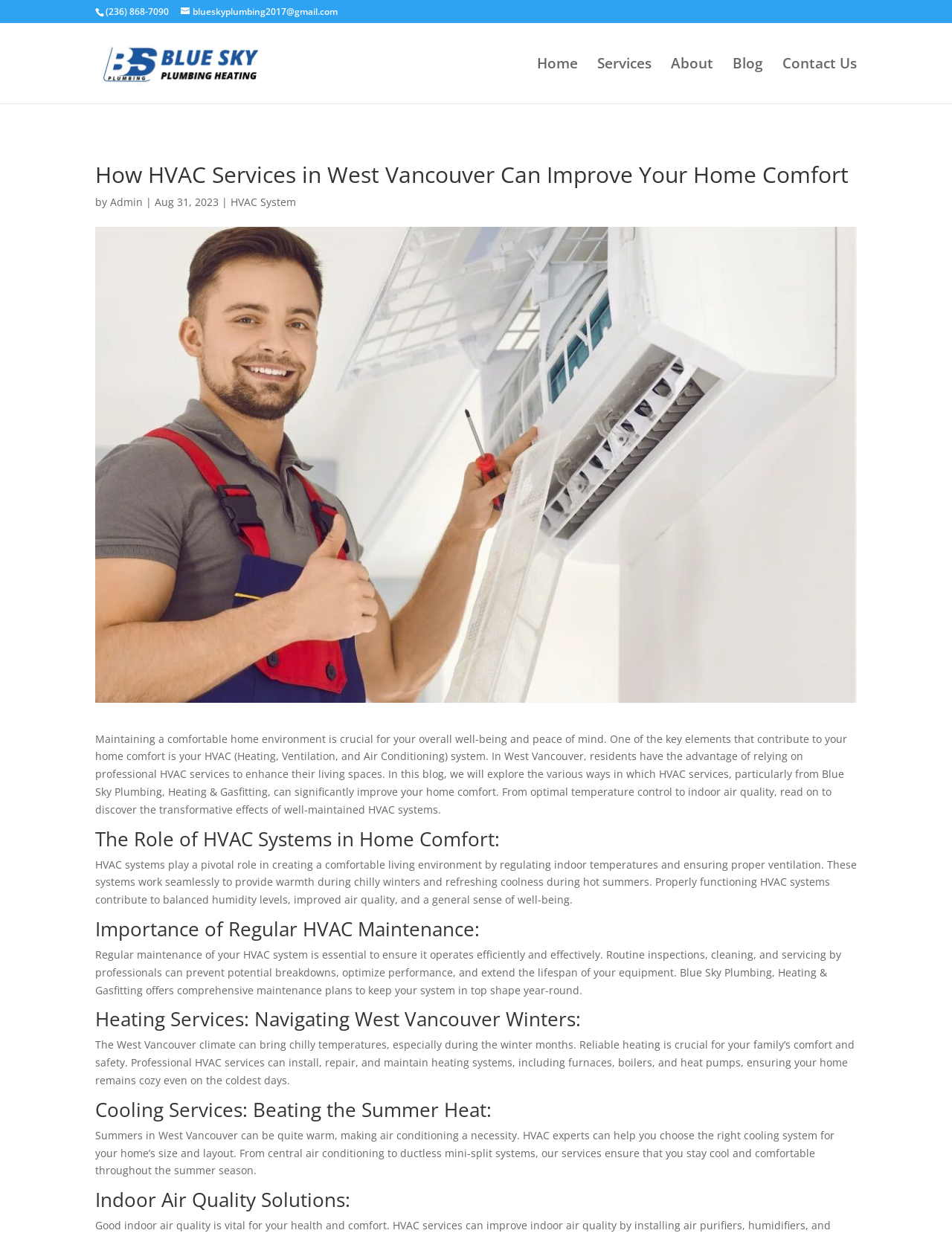Identify the bounding box of the HTML element described as: "About".

[0.705, 0.047, 0.749, 0.084]